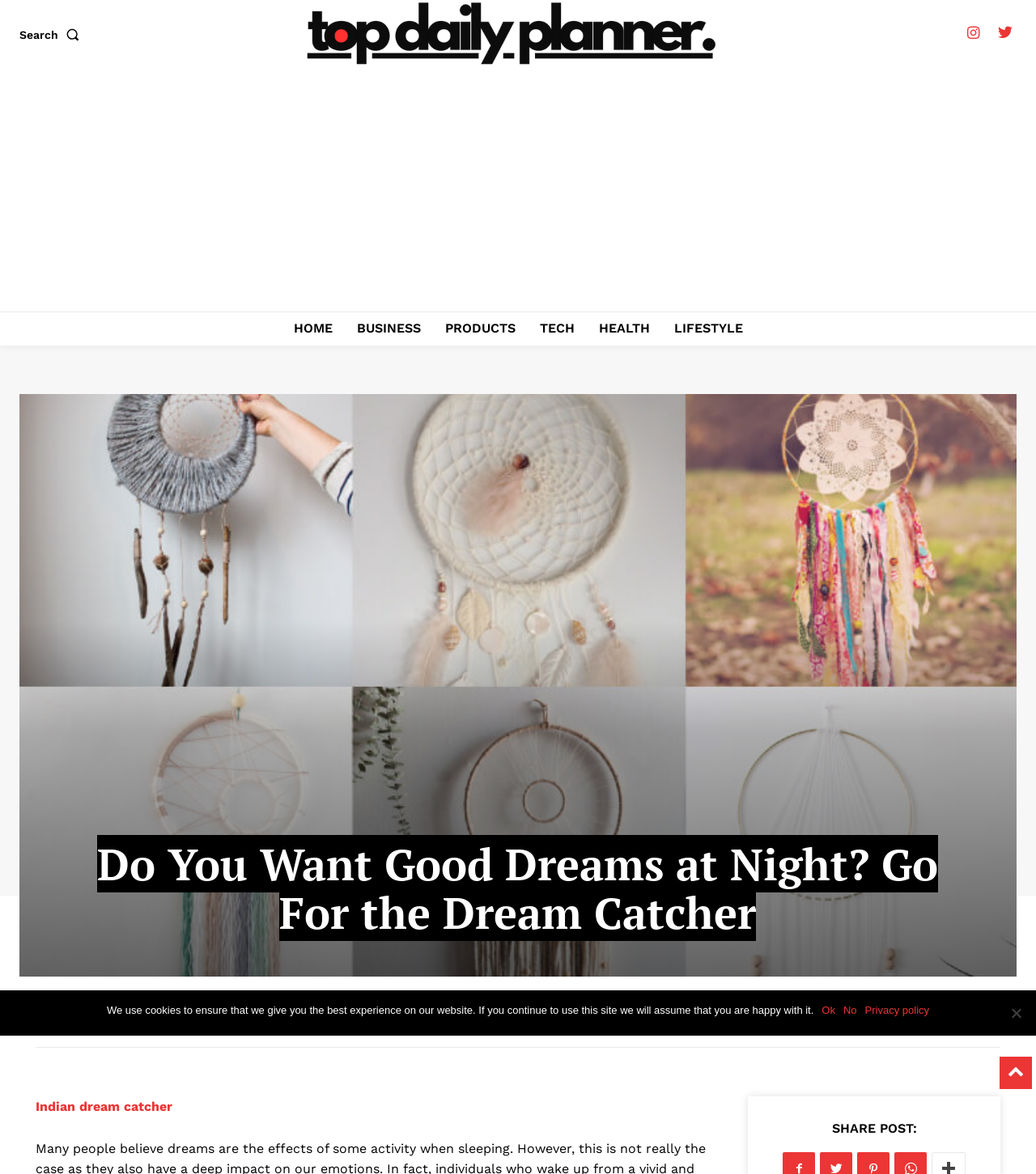Find the bounding box coordinates of the clickable region needed to perform the following instruction: "Search for something". The coordinates should be provided as four float numbers between 0 and 1, i.e., [left, top, right, bottom].

[0.019, 0.015, 0.083, 0.044]